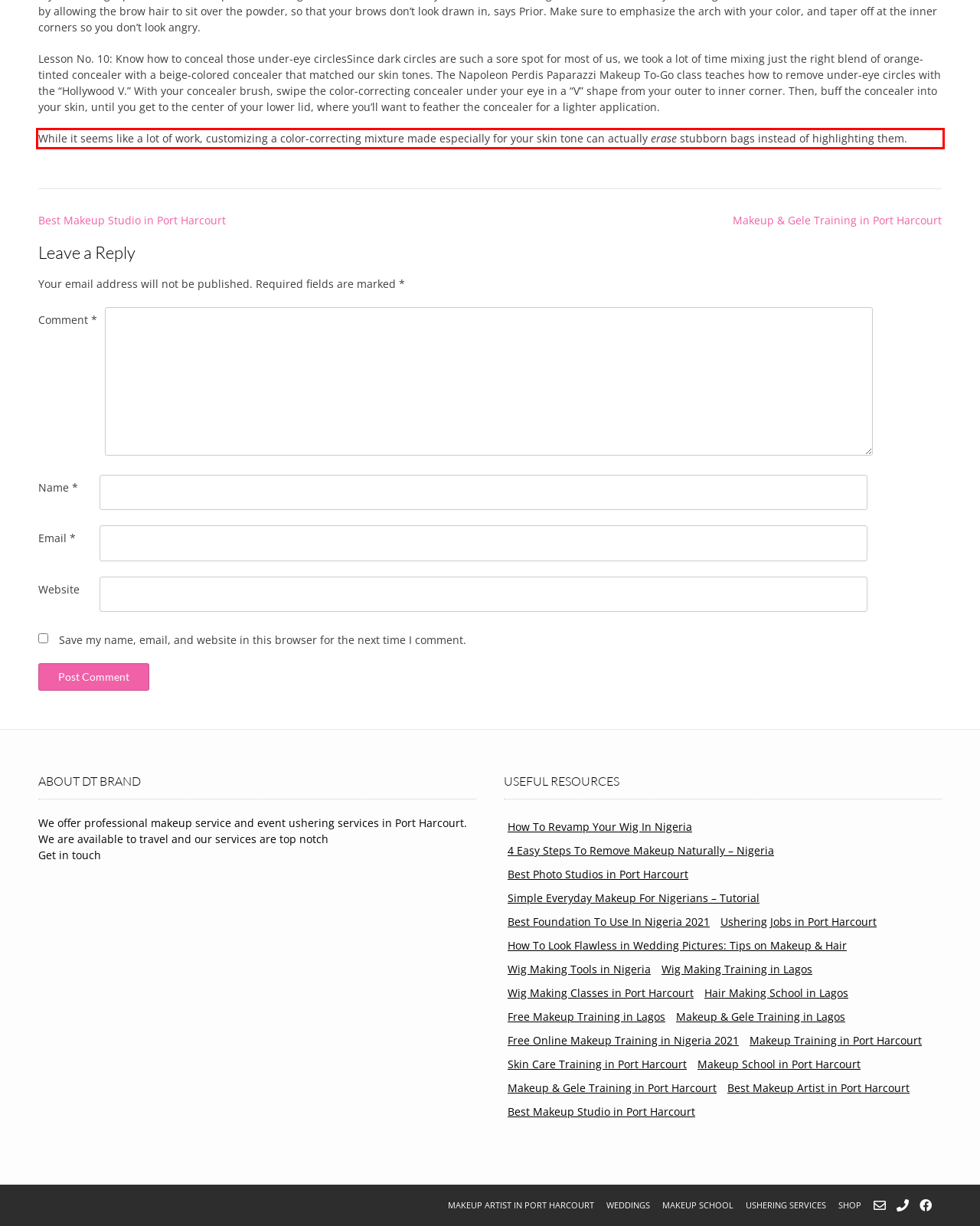View the screenshot of the webpage and identify the UI element surrounded by a red bounding box. Extract the text contained within this red bounding box.

While it seems like a lot of work, customizing a color-correcting mixture made especially for your skin tone can actually erase stubborn bags instead of highlighting them.